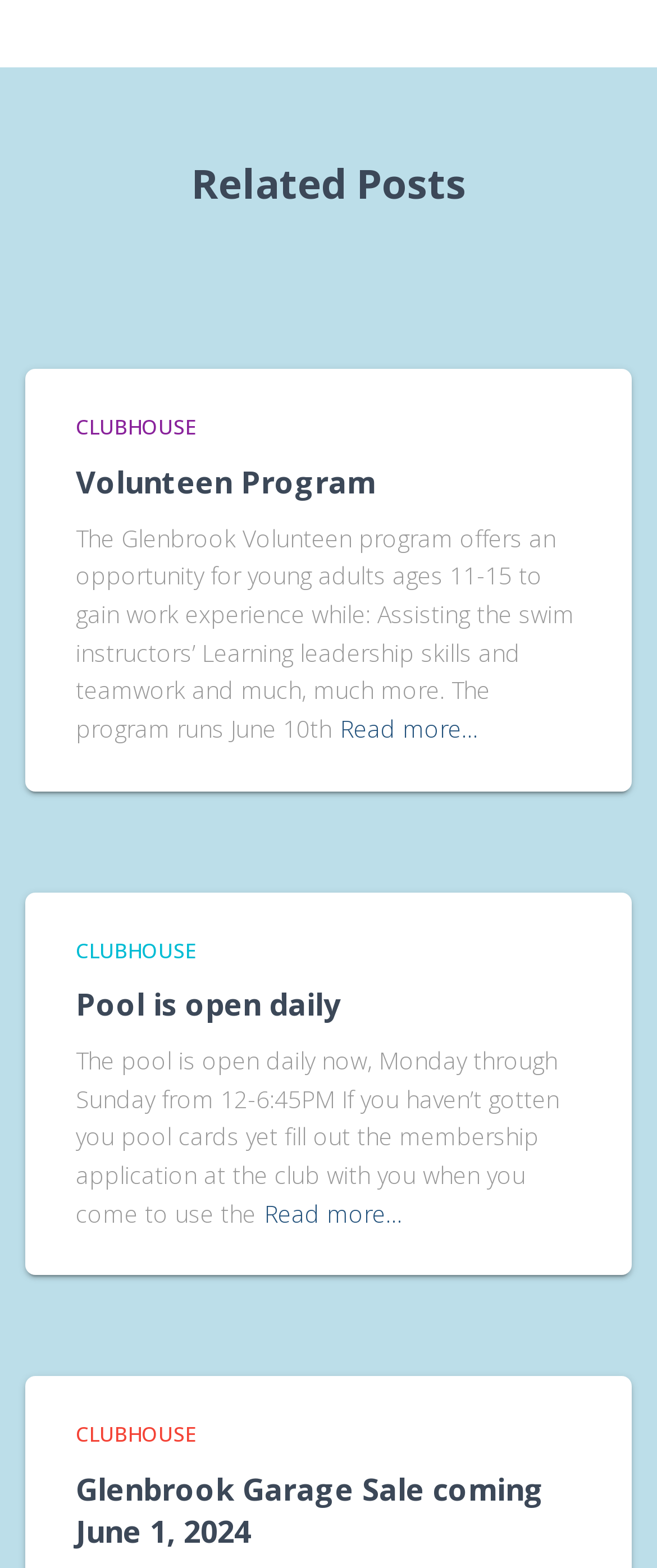Highlight the bounding box coordinates of the element you need to click to perform the following instruction: "View Glenbrook Garage Sale details."

[0.115, 0.936, 0.828, 0.989]